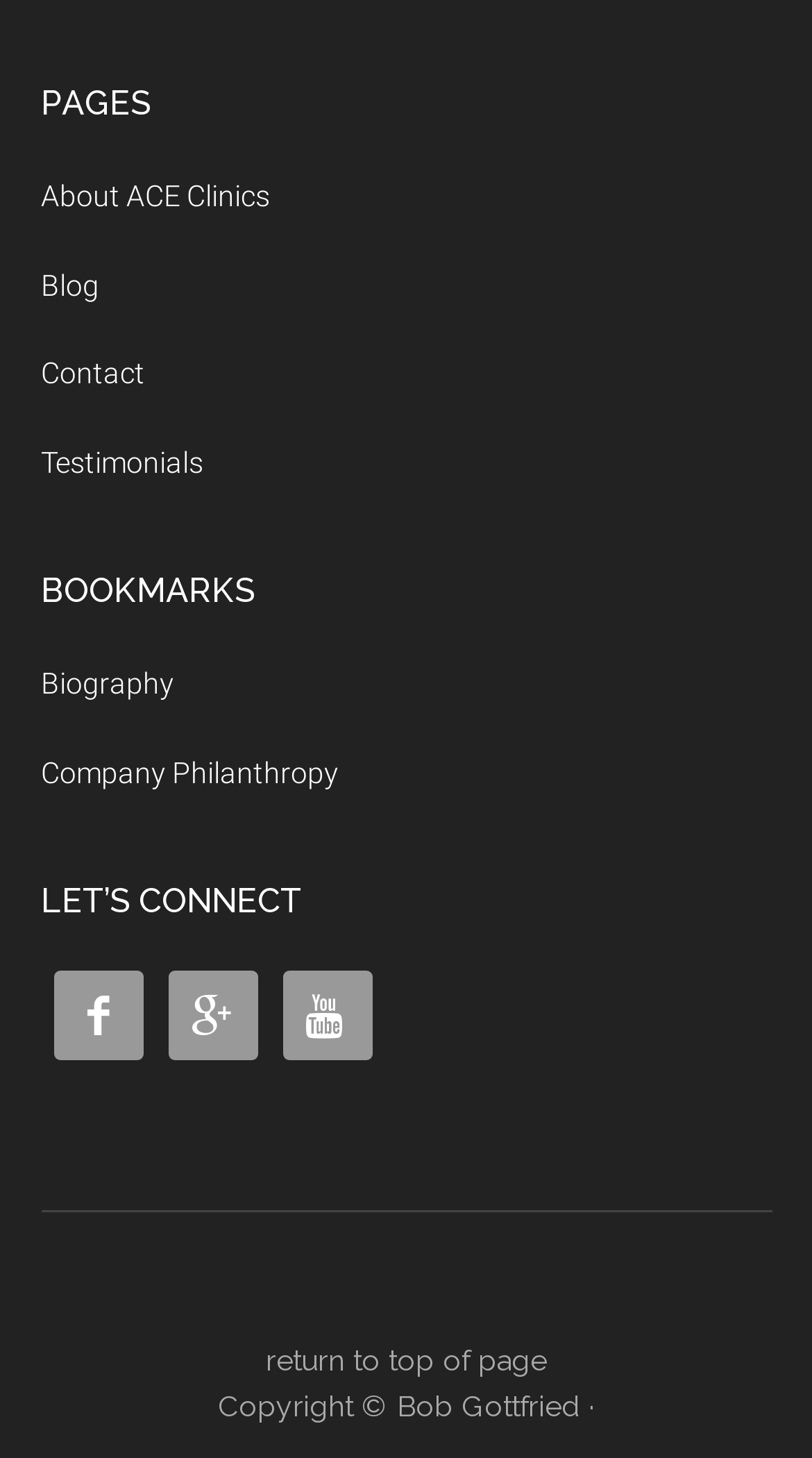Find the bounding box coordinates of the area to click in order to follow the instruction: "contact us".

[0.05, 0.245, 0.178, 0.268]